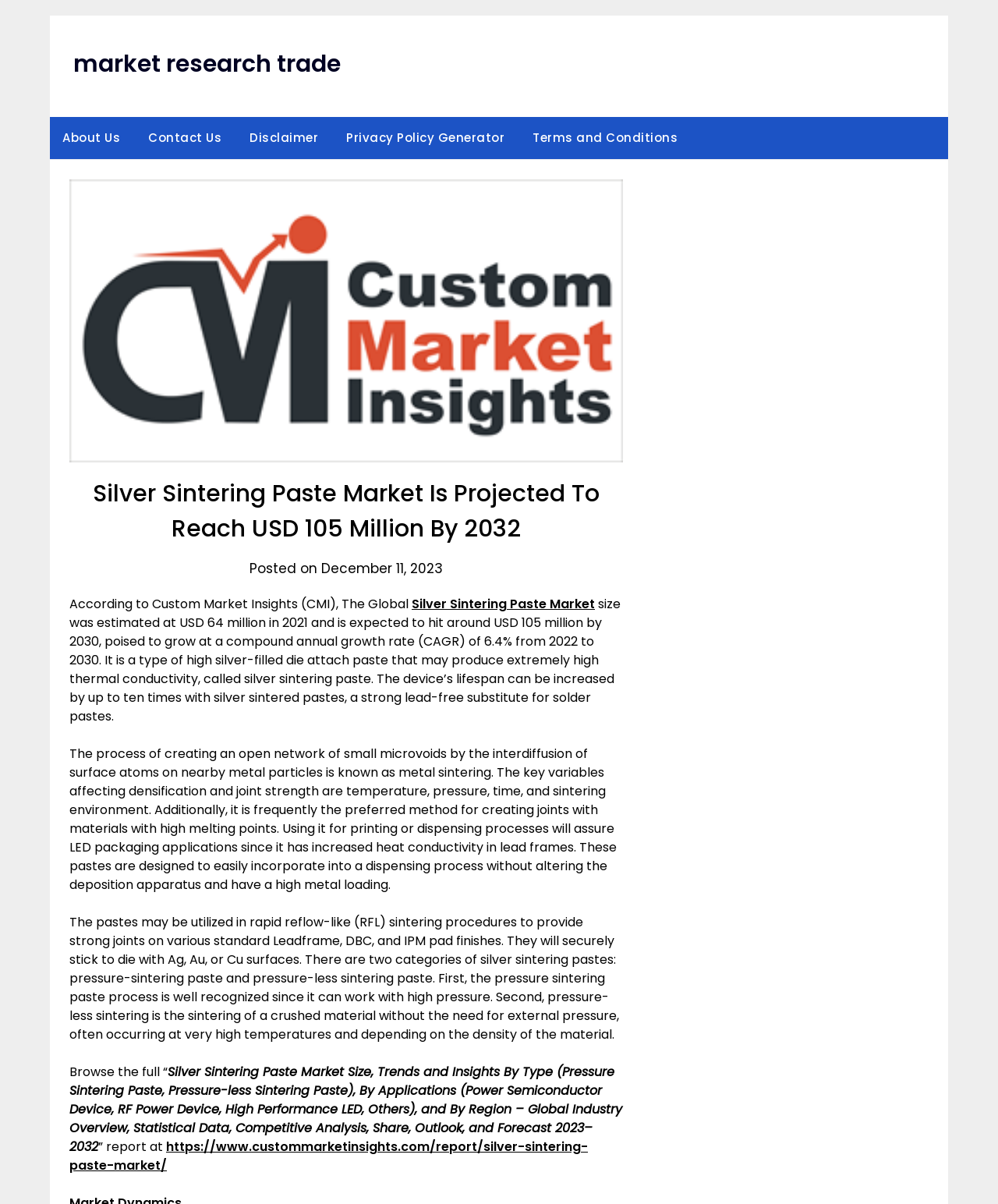Please find the bounding box coordinates of the element's region to be clicked to carry out this instruction: "view disclaimer".

[0.238, 0.097, 0.331, 0.132]